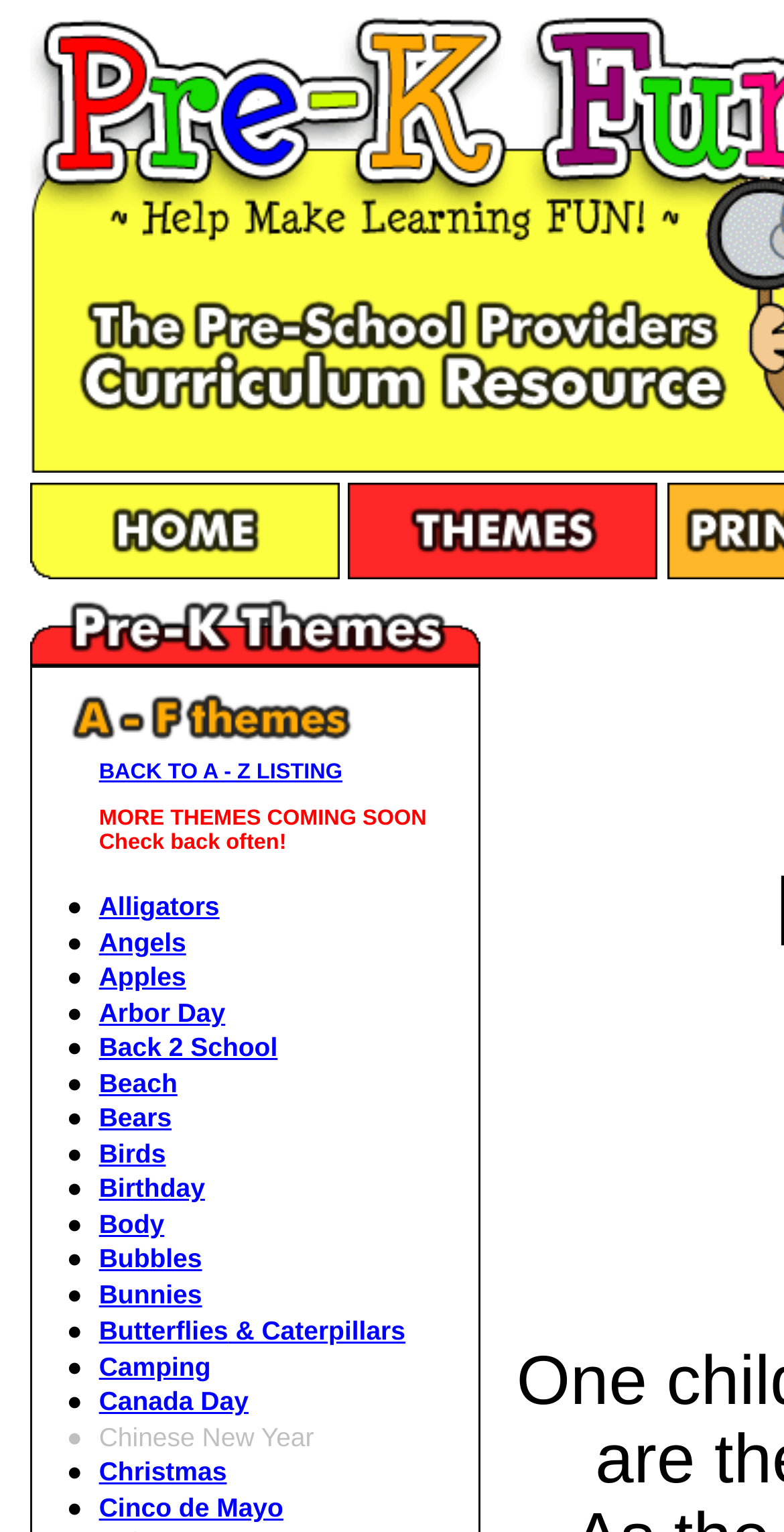Please identify the bounding box coordinates of the area that needs to be clicked to fulfill the following instruction: "Click on the 'Return to the Pre-K Fun Home Page' link."

[0.038, 0.362, 0.433, 0.382]